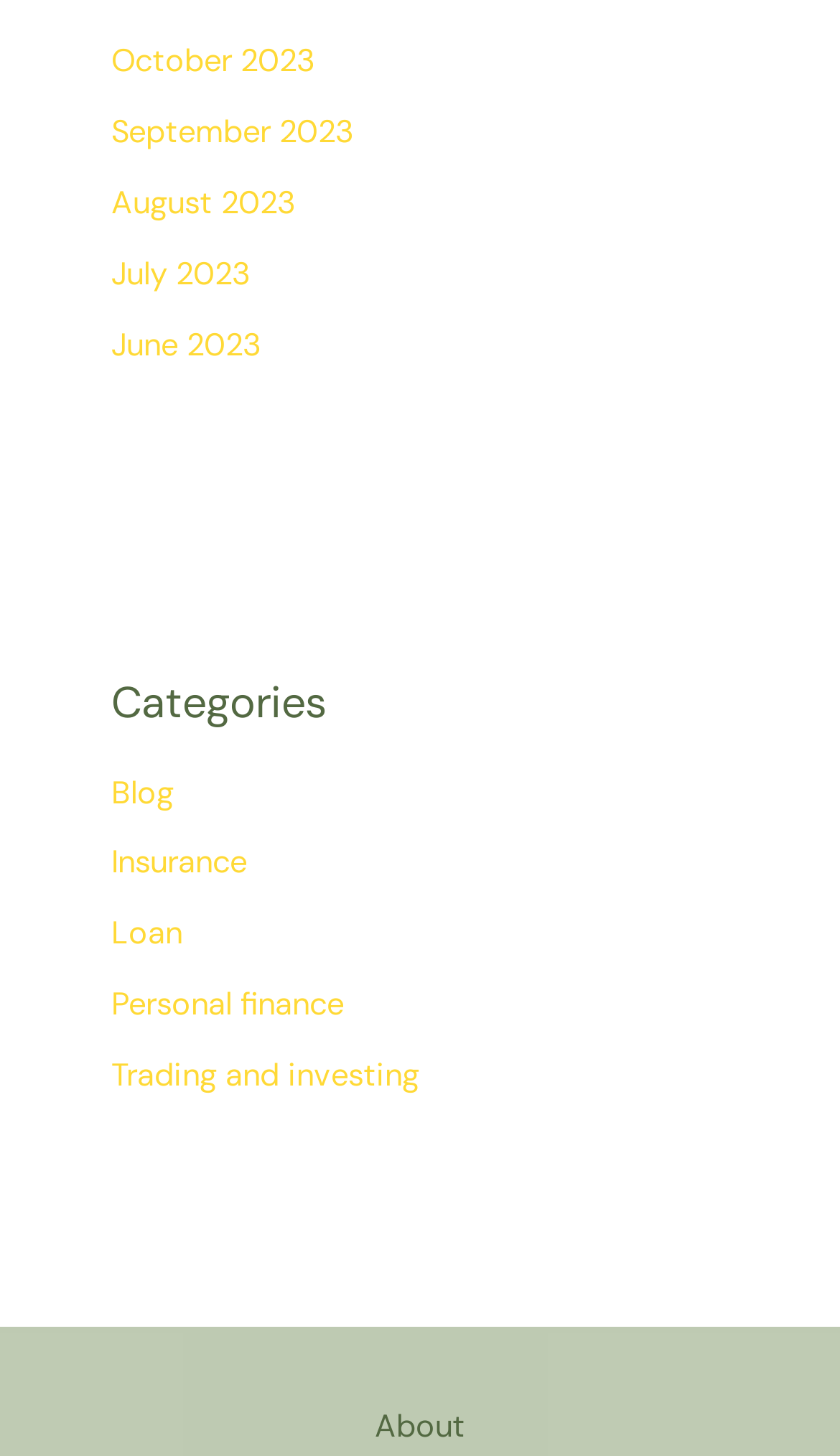Locate the bounding box coordinates of the area to click to fulfill this instruction: "Learn about Insurance". The bounding box should be presented as four float numbers between 0 and 1, in the order [left, top, right, bottom].

[0.132, 0.579, 0.294, 0.607]